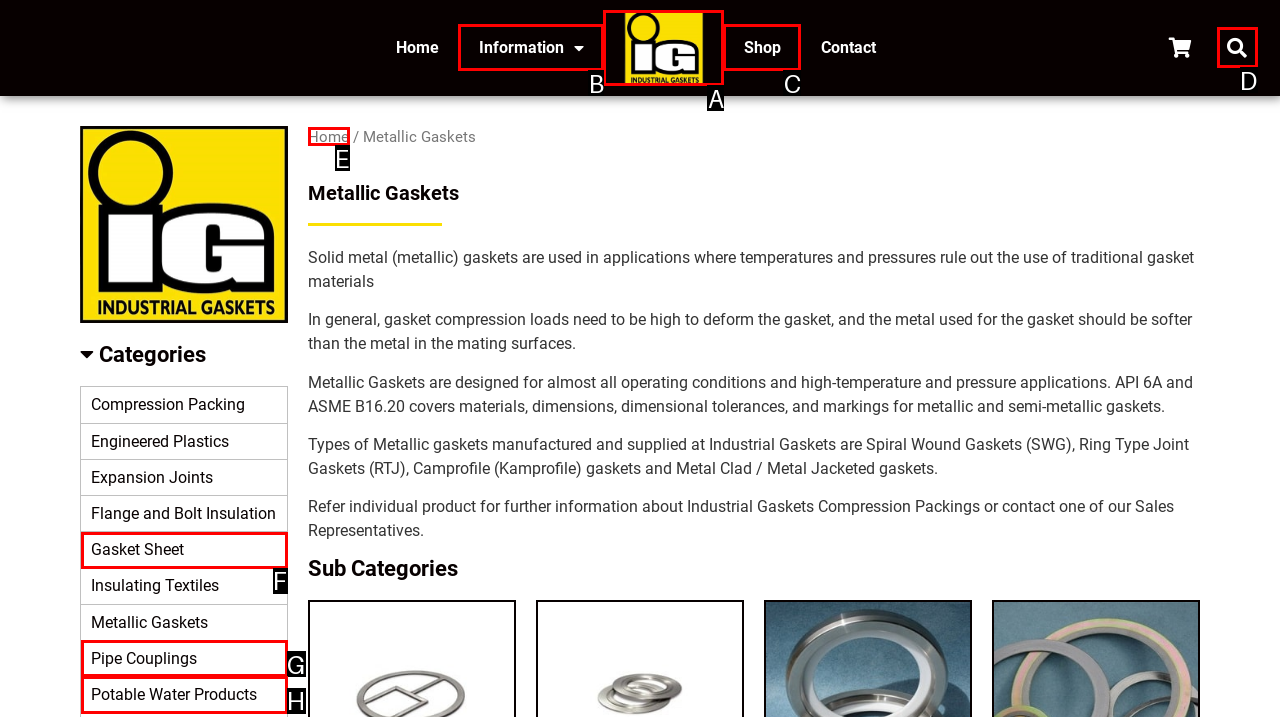Tell me which one HTML element best matches the description: Data and Analytics Answer with the option's letter from the given choices directly.

None